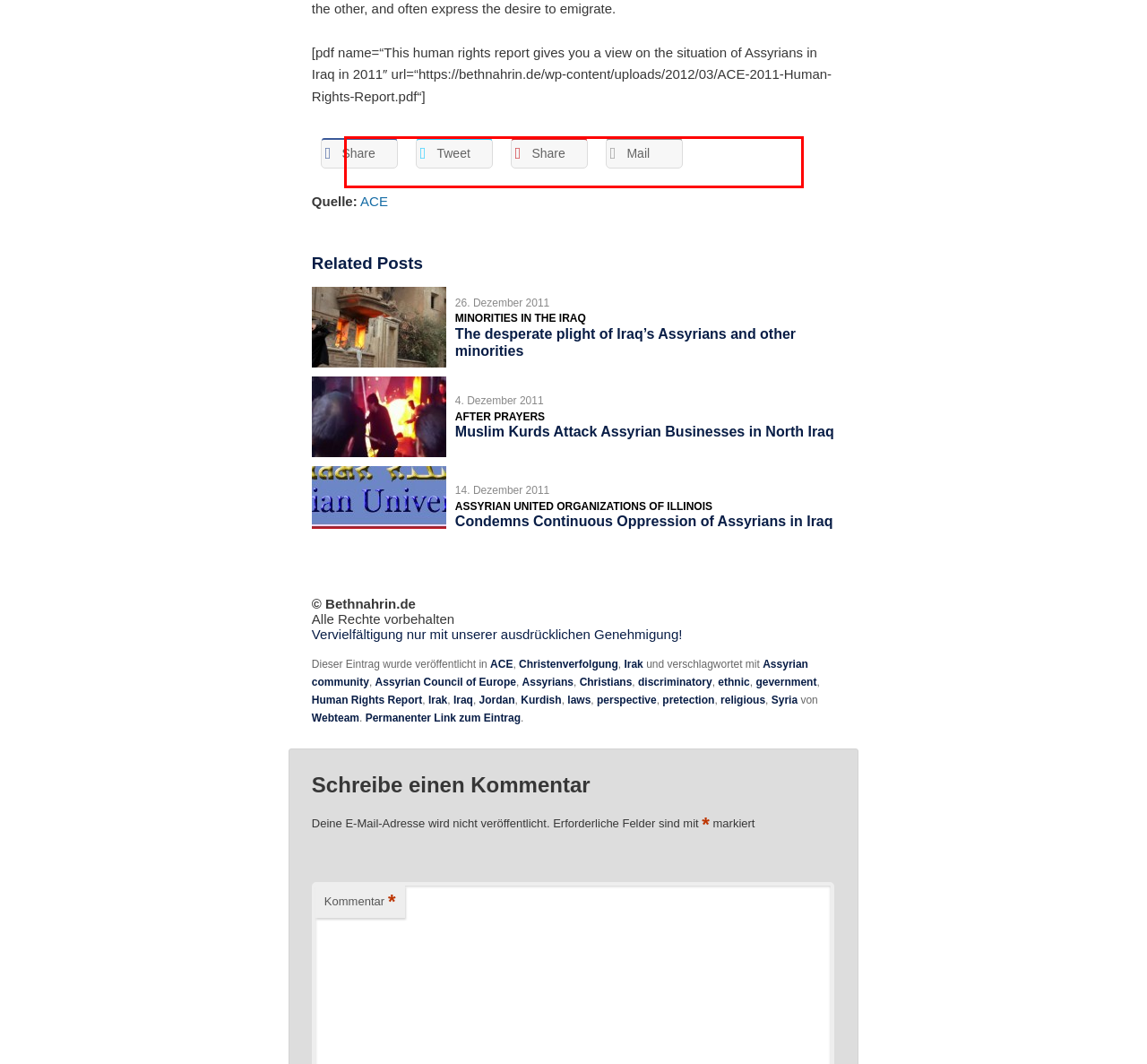The screenshot you have been given contains a UI element surrounded by a red rectangle. Use OCR to read and extract the text inside this red rectangle.

Inhalte von Videoplattformen und Social-Media-Plattformen werden standardmäßig blockiert. Wenn Cookies von externen Medien akzeptiert werden, bedarf der Zugriff auf diese Inhalte keiner manuellen Einwilligung mehr.